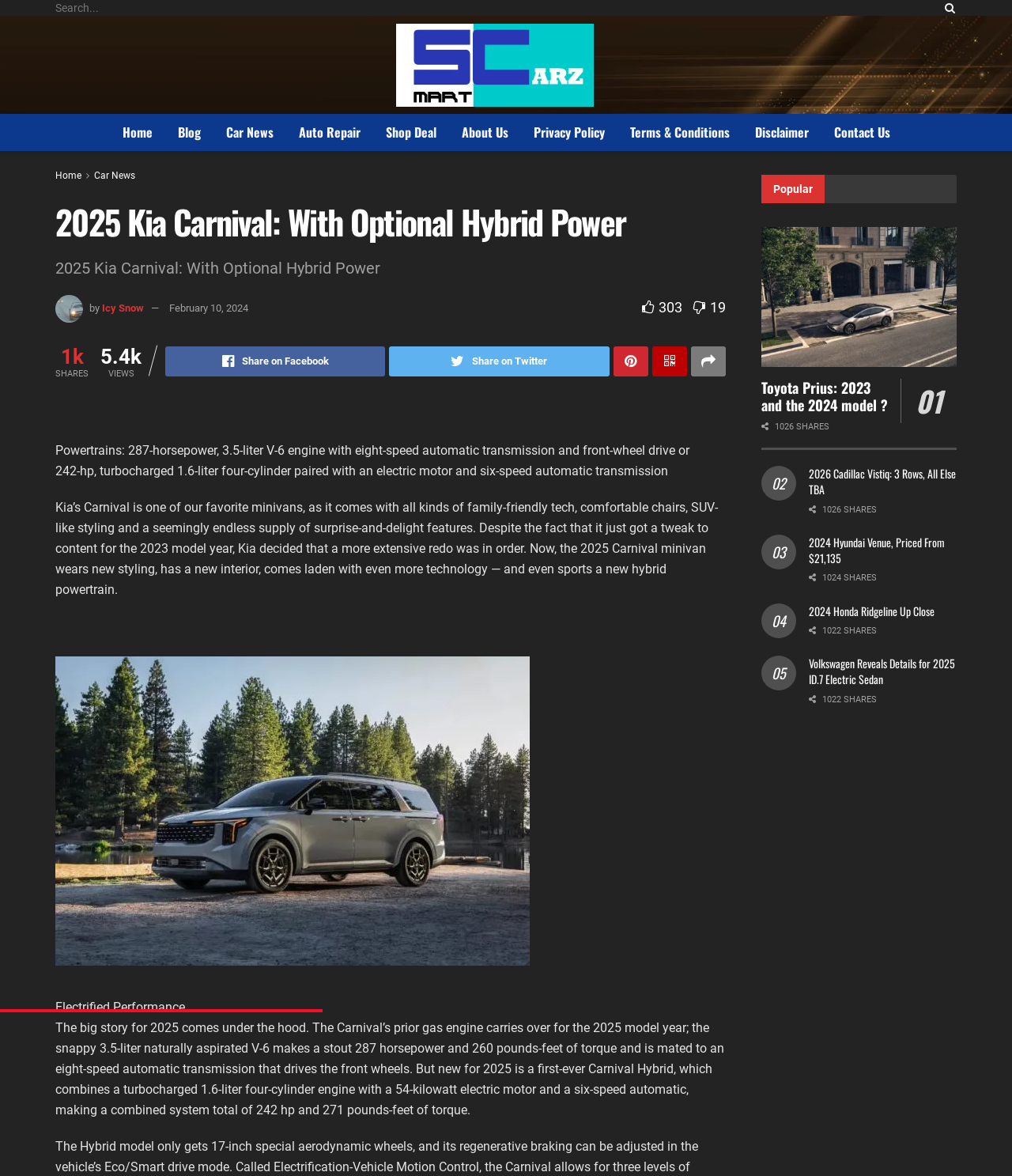Identify the primary heading of the webpage and provide its text.

2025 Kia Carnival: With Optional Hybrid Power